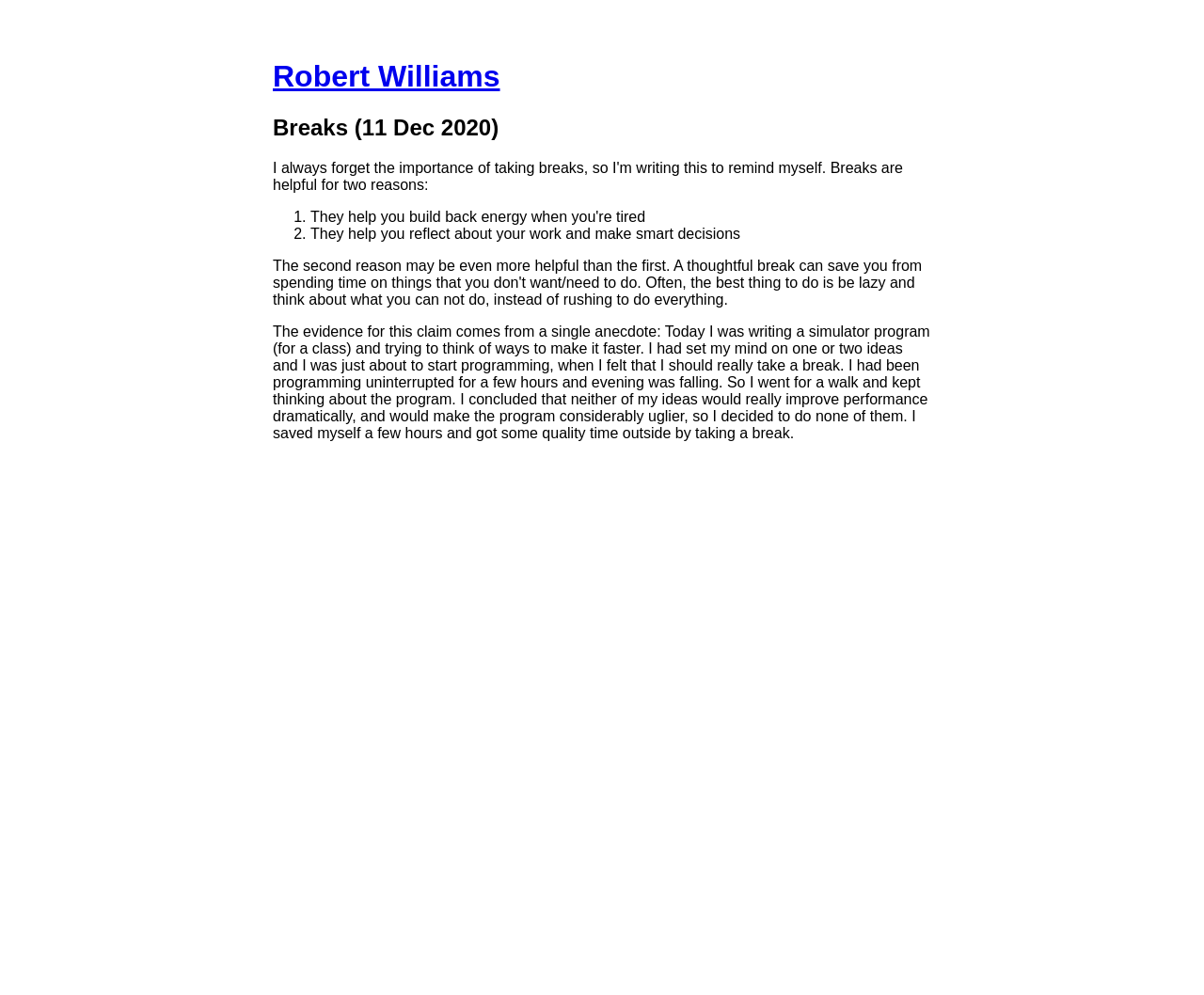What was the author trying to do before taking a break?
Using the information from the image, give a concise answer in one word or a short phrase.

Write a simulator program